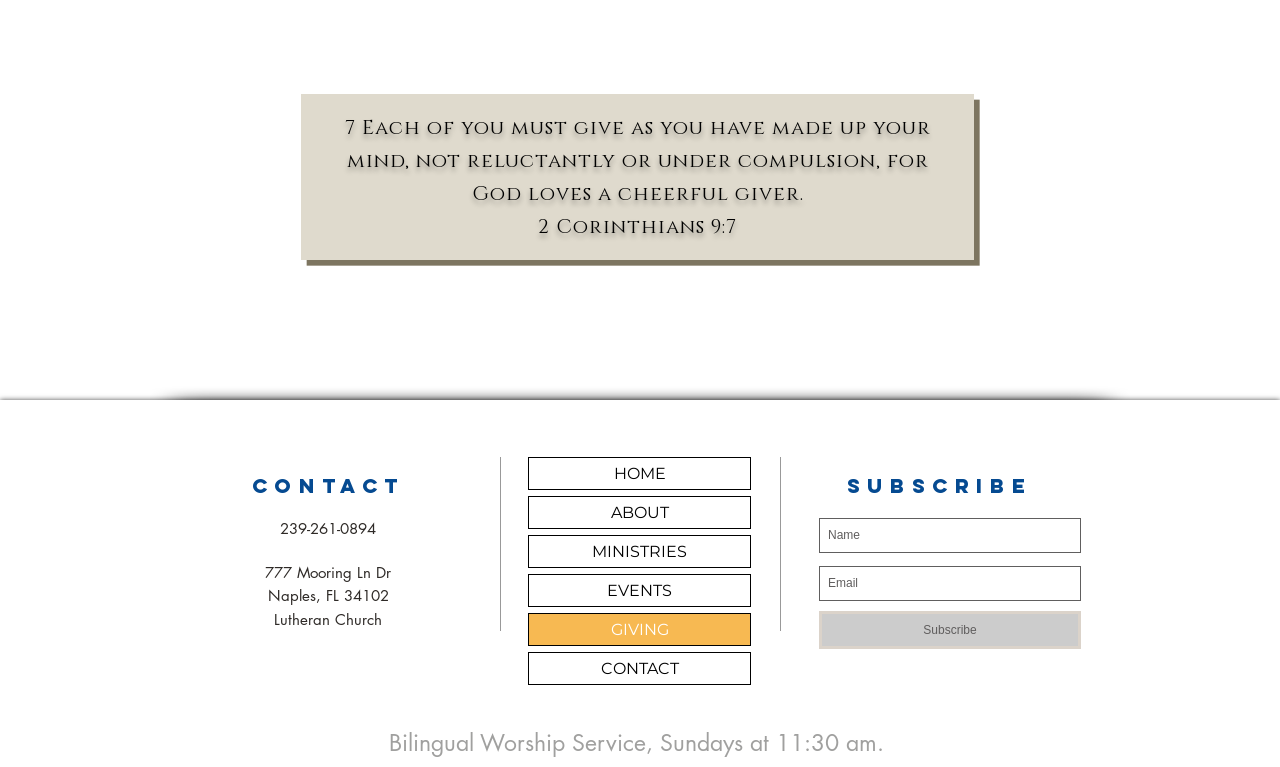Identify the bounding box coordinates for the UI element described as: "aria-label="Name" name="name" placeholder="Name"".

[0.64, 0.676, 0.845, 0.721]